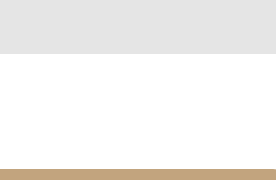Give a meticulous account of what the image depicts.

The image represents a selection of living room furniture available from Zhejiang Anji Hengchang Chair Industry Co., Ltd. This specific visual symbolizes the link to their "Living Room Furniture" category, showcasing various options for enhancing the aesthetics and comfort of living spaces. The image aims to capture the essence of style and functionality, inviting customers to explore a range of sofas, lounge chairs, coffee tables, and accessories designed to complement diverse interior designs. Observers are encouraged to consider how these furniture pieces can transform their own living areas into inviting and stylish environments.